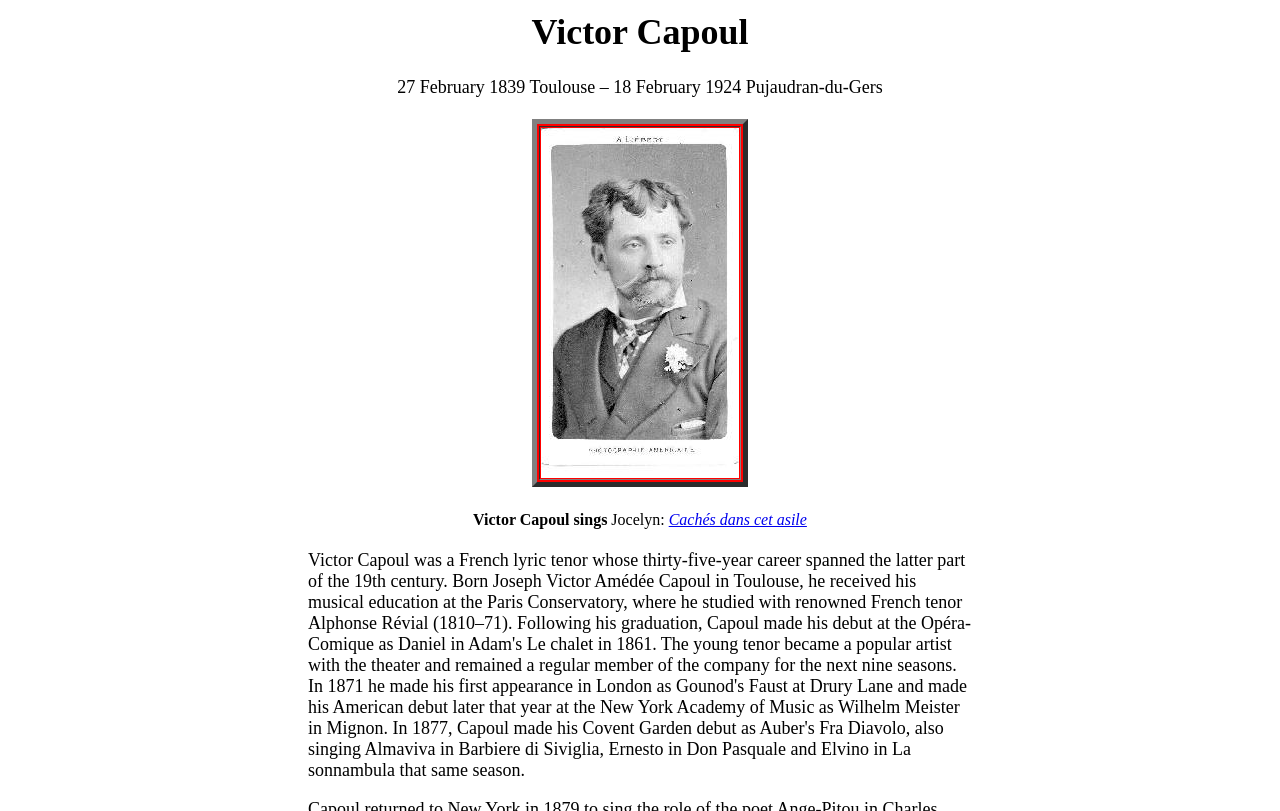Offer a comprehensive description of the webpage’s content and structure.

The webpage is about Victor Capoul, a singer. At the top, there is a heading with the title "Victor Capoul". Below the heading, there is a table with a single row and column, containing a photo of Victor Capoul. The photo takes up most of the table cell.

Further down, there is another table with a single row and two columns. The first column contains the text "Victor Capoul sings", and the second column contains the text "Jocelyn: Cachés dans cet asile" with a link to "Cachés dans cet asile". The link is positioned to the right of the text "Victor Capoul sings".